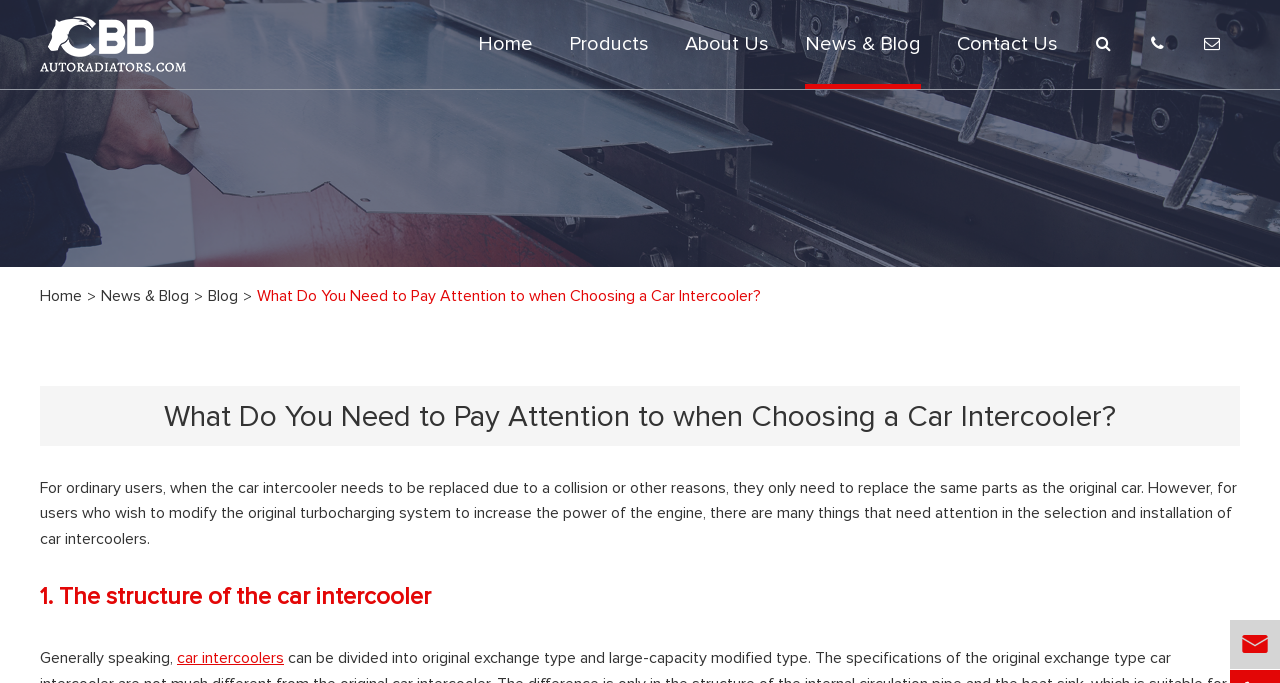Summarize the contents and layout of the webpage in detail.

The webpage is about choosing a car intercooler, with a focus on what to pay attention to during the selection process. At the top left of the page, there is a logo of Guangzhou ChiBenDa Automobile Radiator Co., Ltd., accompanied by a link to the company's website. Below the logo, there is a navigation menu with links to "Home", "Products", "About Us", "News & Blog", and "Contact Us".

On the top right of the page, there are three small links, but their contents are not specified. Below these links, there is a large heading that reads "What Do You Need to Pay Attention to when Choosing a Car Intercooler?" This heading is accompanied by a large image that spans the entire width of the page.

Below the image, there is a block of text that explains the importance of choosing the right car intercooler, especially for users who want to modify their turbocharging system to increase engine power. The text is divided into sections, with headings such as "1. The structure of the car intercooler". There are also links to related topics, such as "car intercoolers", scattered throughout the text.

On the bottom left of the page, there is a secondary navigation menu with links to "Home", "News & Blog", "Blog", and the current page. At the bottom right of the page, there is a small icon with no specified content.